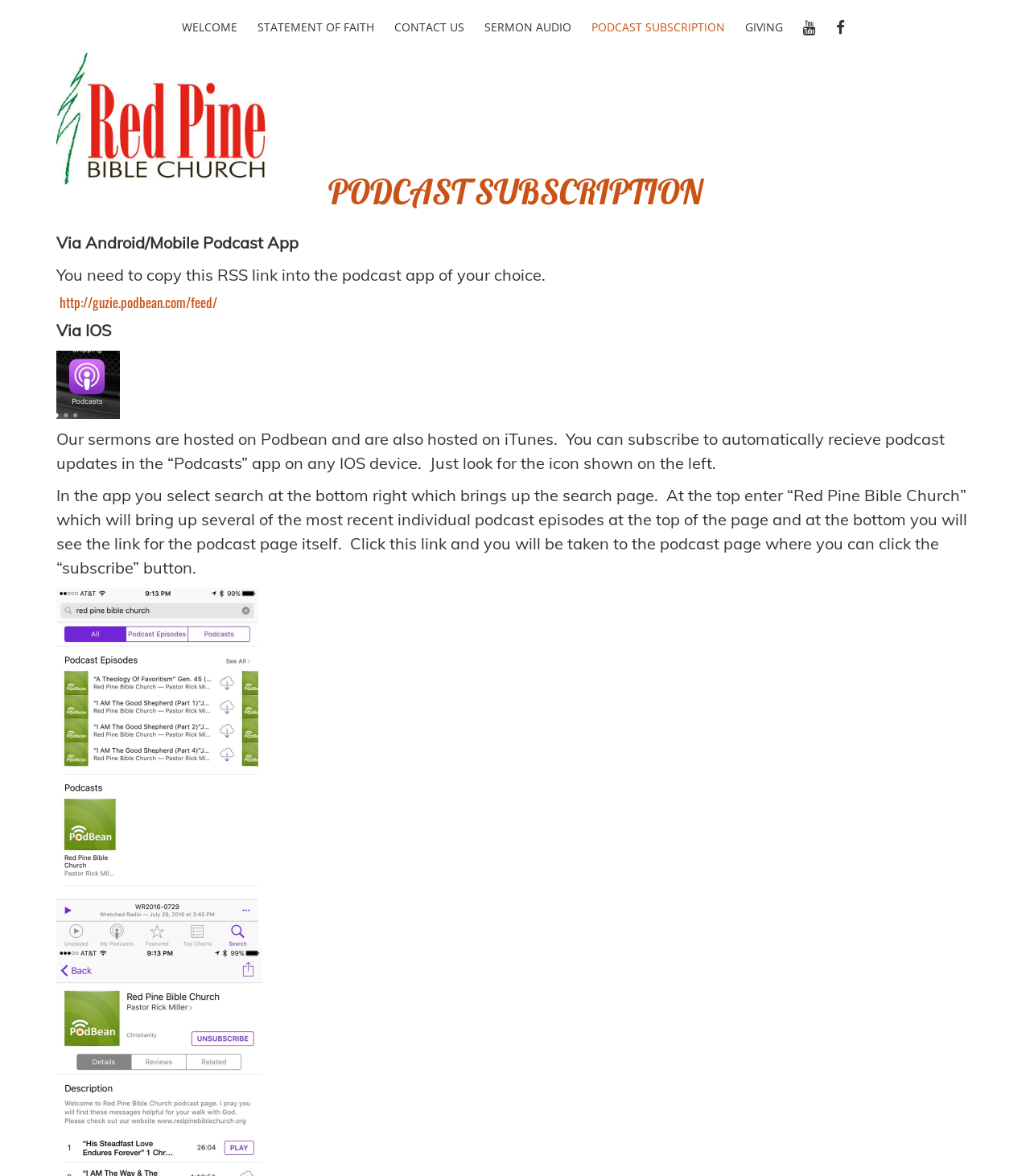Identify the coordinates of the bounding box for the element that must be clicked to accomplish the instruction: "Click the 'Lindamood-Bell' link".

None